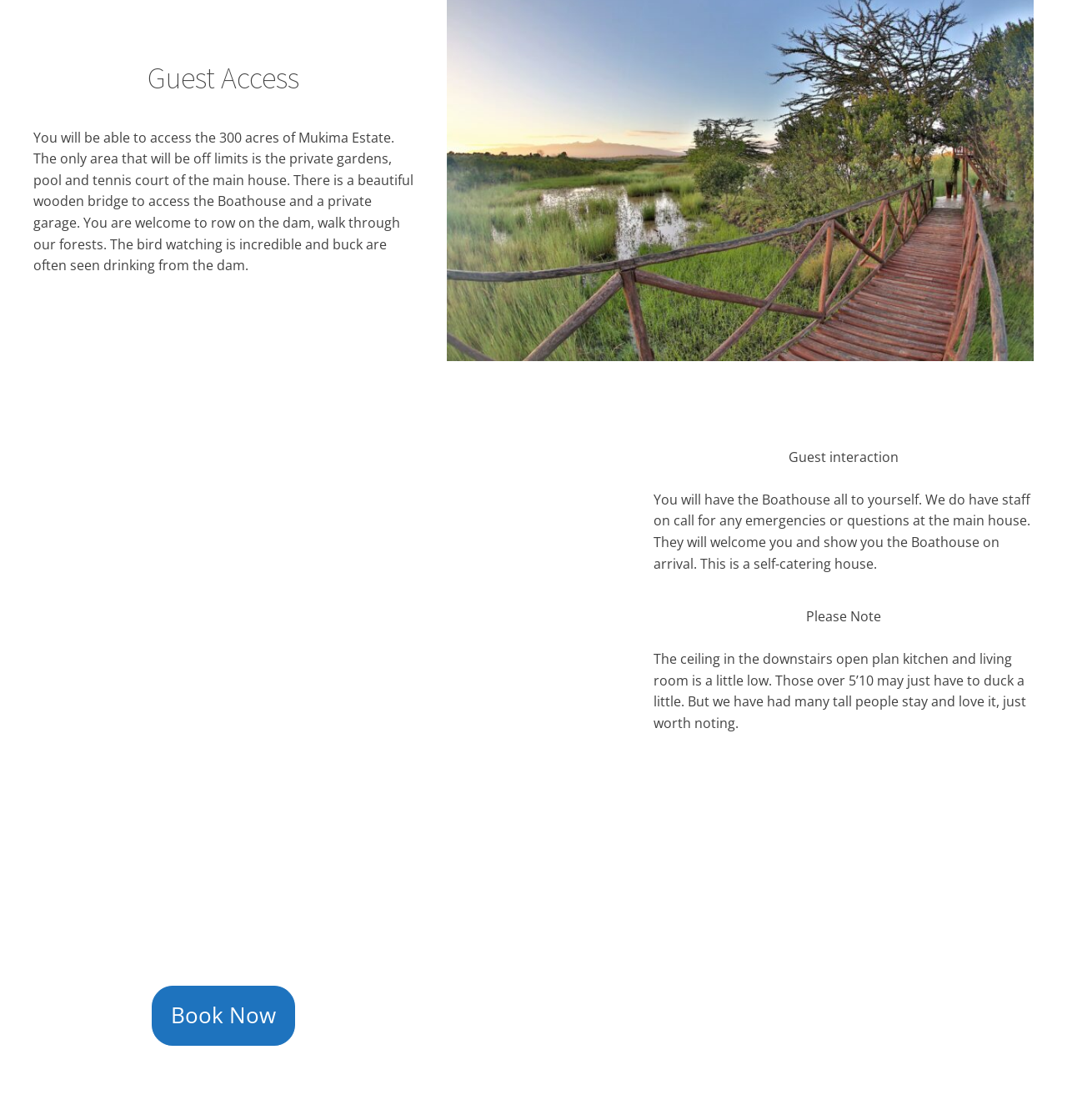Please find the bounding box coordinates (top-left x, top-left y, bottom-right x, bottom-right y) in the screenshot for the UI element described as follows: Book Now

[0.142, 0.88, 0.277, 0.933]